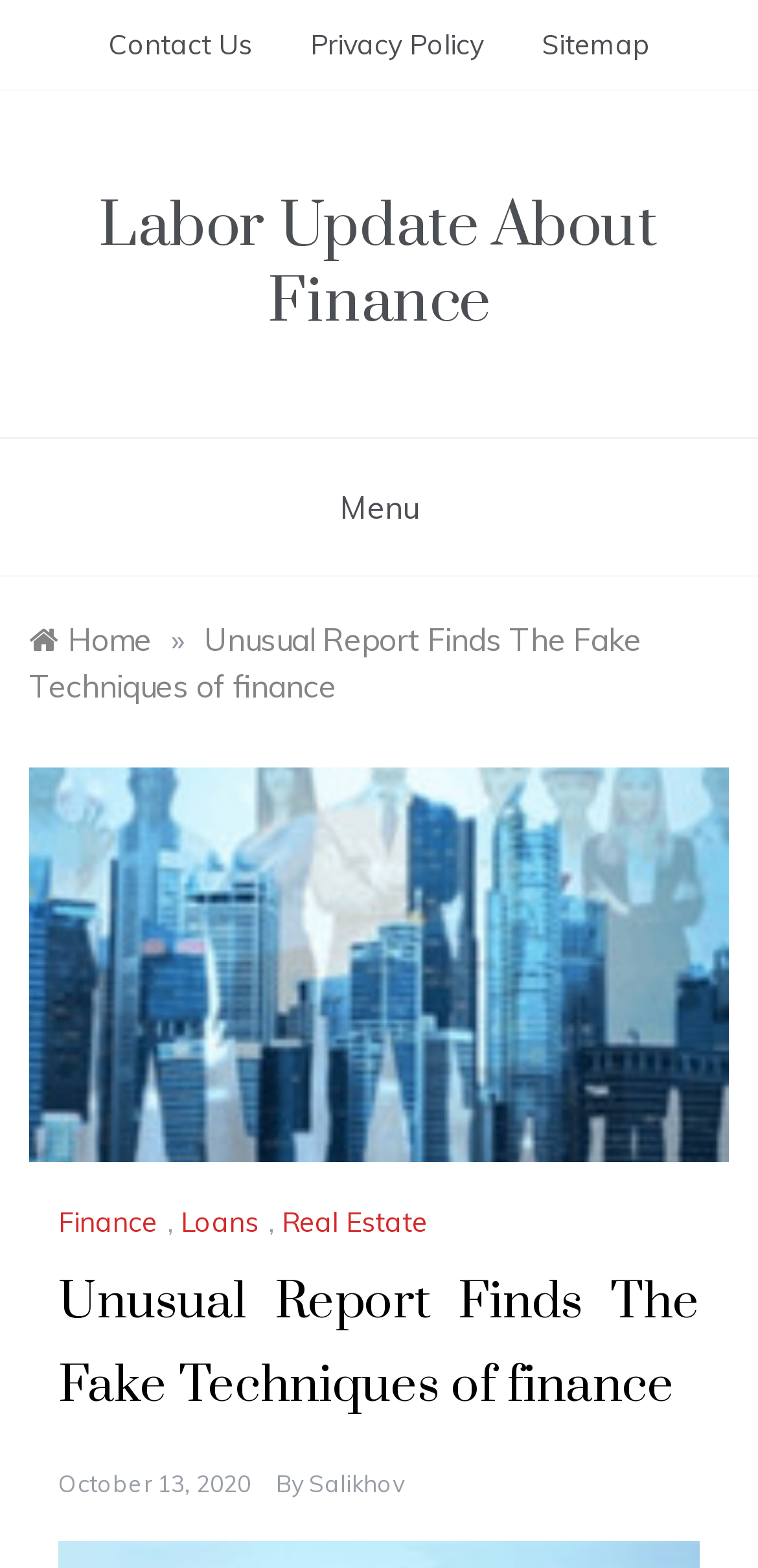What is the purpose of the 'Menu' button?
Based on the content of the image, thoroughly explain and answer the question.

I found the answer by looking at the UI element 'Menu' button, which is typically used to open a menu, allowing users to navigate to different sections of the website.